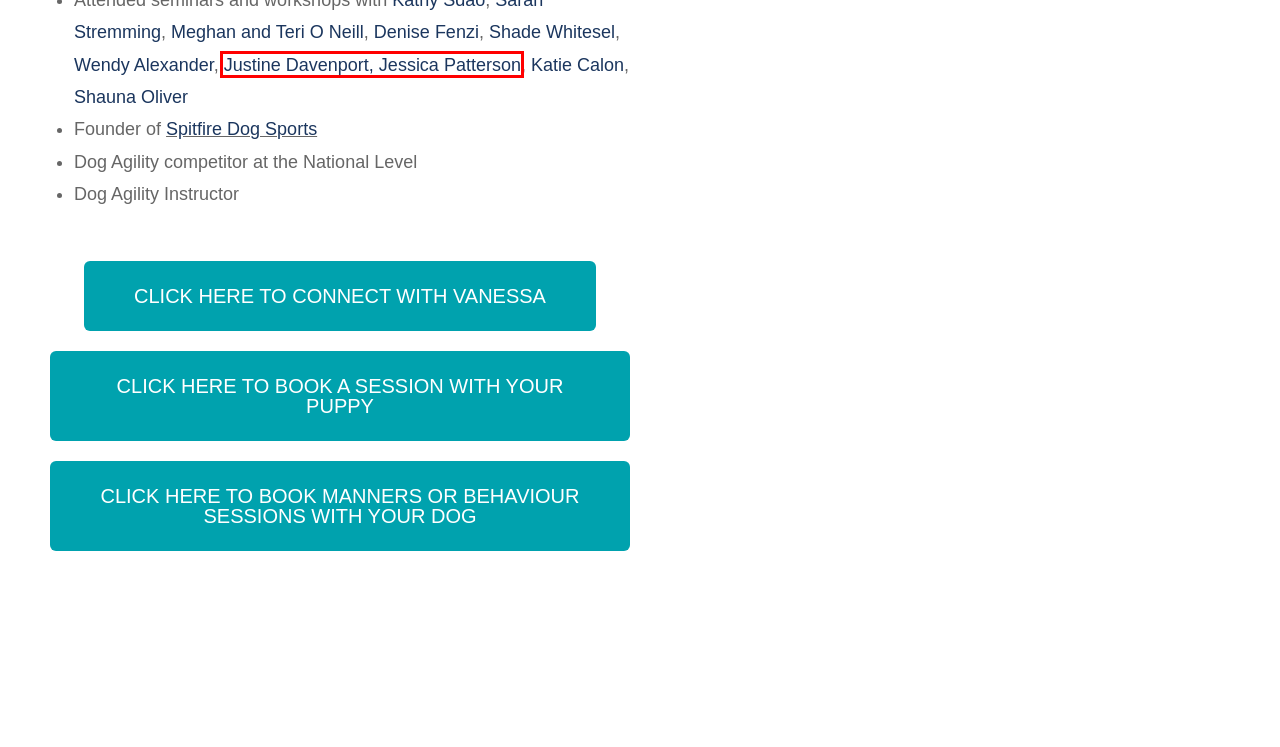Given a screenshot of a webpage with a red bounding box highlighting a UI element, choose the description that best corresponds to the new webpage after clicking the element within the red bounding box. Here are your options:
A. In-Sync Dog Training
B. DogWorks – Agility ~ Rally-Obedience ~ Tricks ~ Puppy Classes ~ And More!
C. International Association of Animal Behavior Consultants
D. Puppy Training – Evolve Dog Training
E. Home | moto-agility
F. Home Page - Shape Up Agility
G. Shade Whitesel Dog Training | Seattle WA
H. Fenzi Dog Sports Academy - Home

F